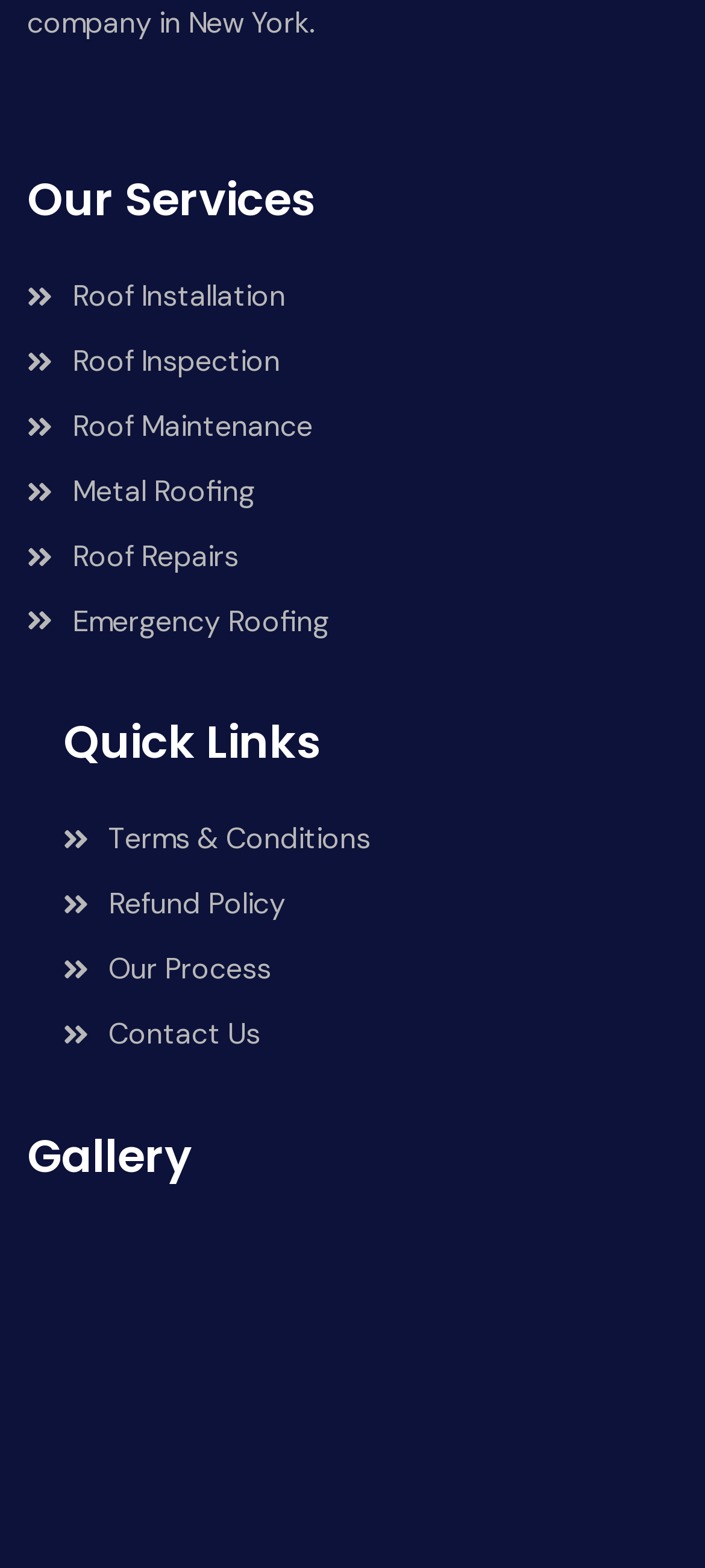Locate the bounding box coordinates for the element described below: "Terms & Conditions". The coordinates must be four float values between 0 and 1, formatted as [left, top, right, bottom].

[0.09, 0.521, 0.962, 0.551]